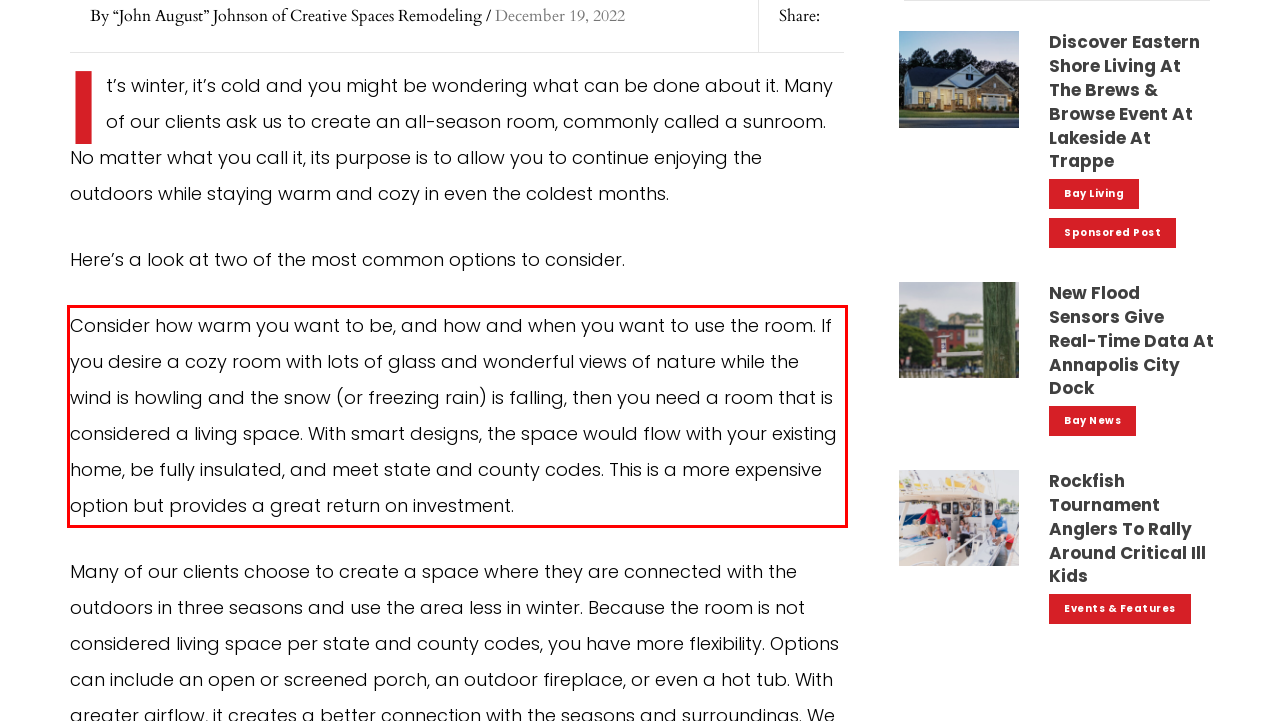You are looking at a screenshot of a webpage with a red rectangle bounding box. Use OCR to identify and extract the text content found inside this red bounding box.

Consider how warm you want to be, and how and when you want to use the room. If you desire a cozy room with lots of glass and wonderful views of nature while the wind is howling and the snow (or freezing rain) is falling, then you need a room that is considered a living space. With smart designs, the space would flow with your existing home, be fully insulated, and meet state and county codes. This is a more expensive option but provides a great return on investment.